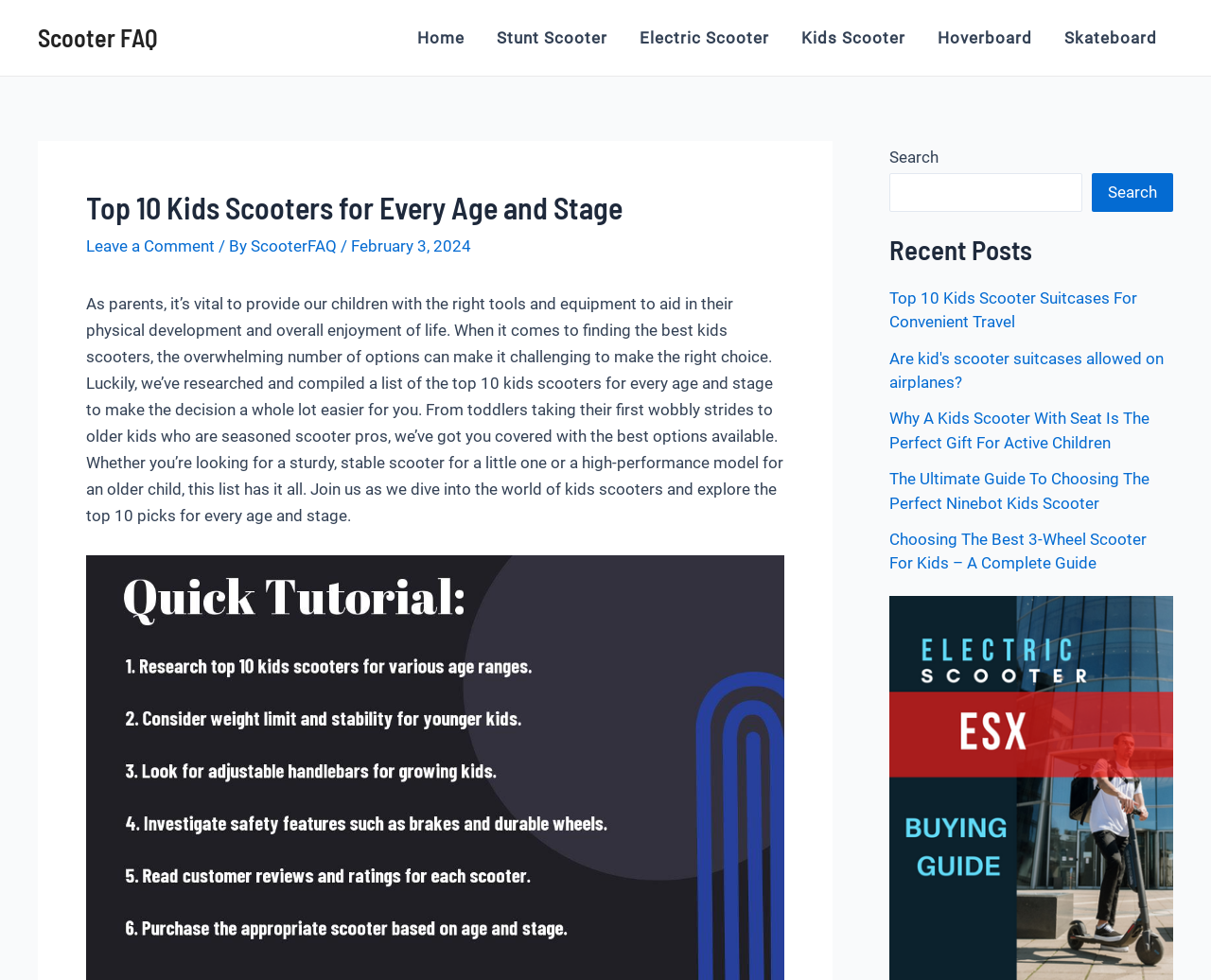Determine the bounding box coordinates of the UI element described by: "parent_node: Electric Scooter X".

[0.734, 0.976, 0.969, 0.995]